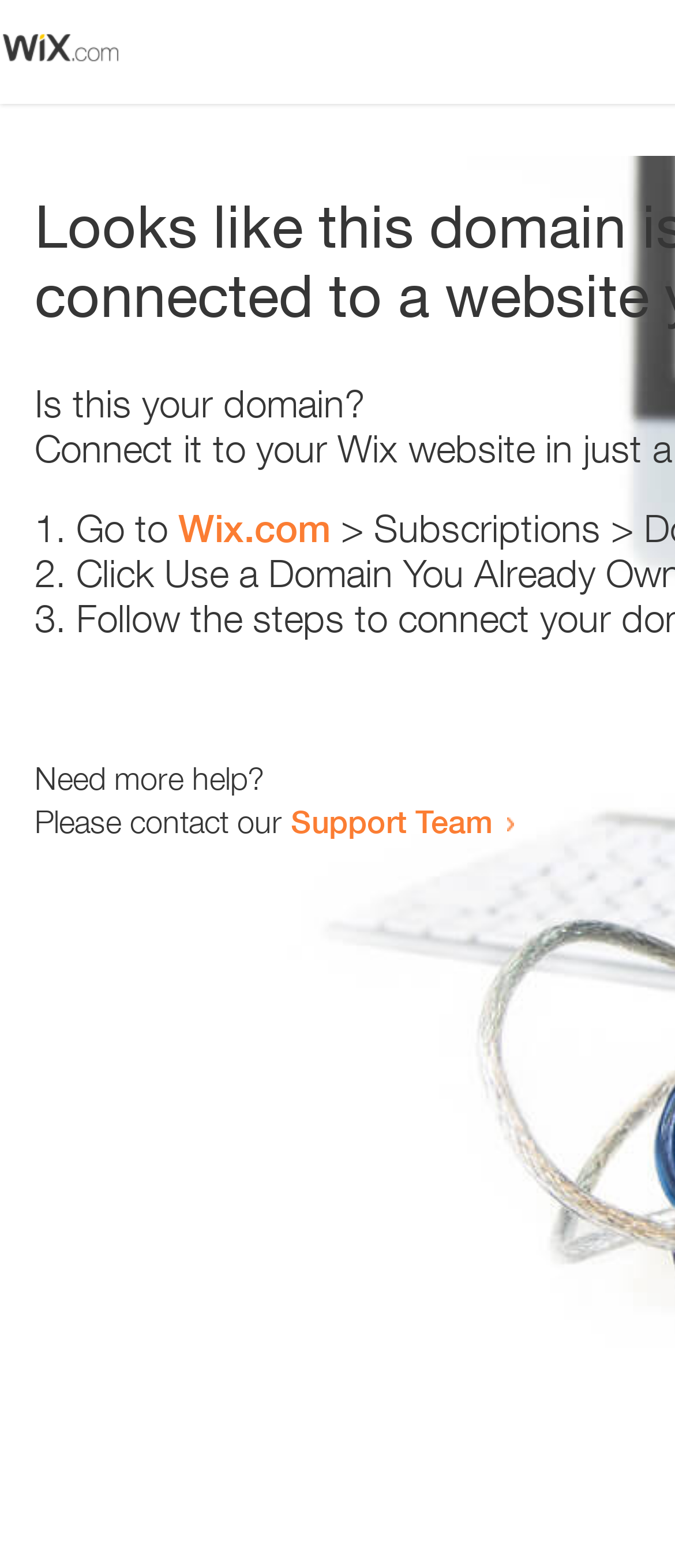Who can be contacted for more help?
Based on the image, provide a one-word or brief-phrase response.

Support Team